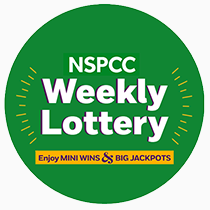Elaborate on the various elements present in the image.

The image features a vibrant and eye-catching logo for the NSPCC Weekly Lottery. Set against a bright green background, the prominent text "NSPCC Weekly Lottery" is displayed in bold, colorful lettering, highlighting the organization and the lottery's branding. Beneath the main title, the caption "Enjoy MINI WINS & BIG JACKPOTS" indicates the exciting opportunities and potential rewards participants can expect. The design is engaging, emphasizing fun and excitement around the lottery, while also promoting support for the NSPCC's charitable efforts.